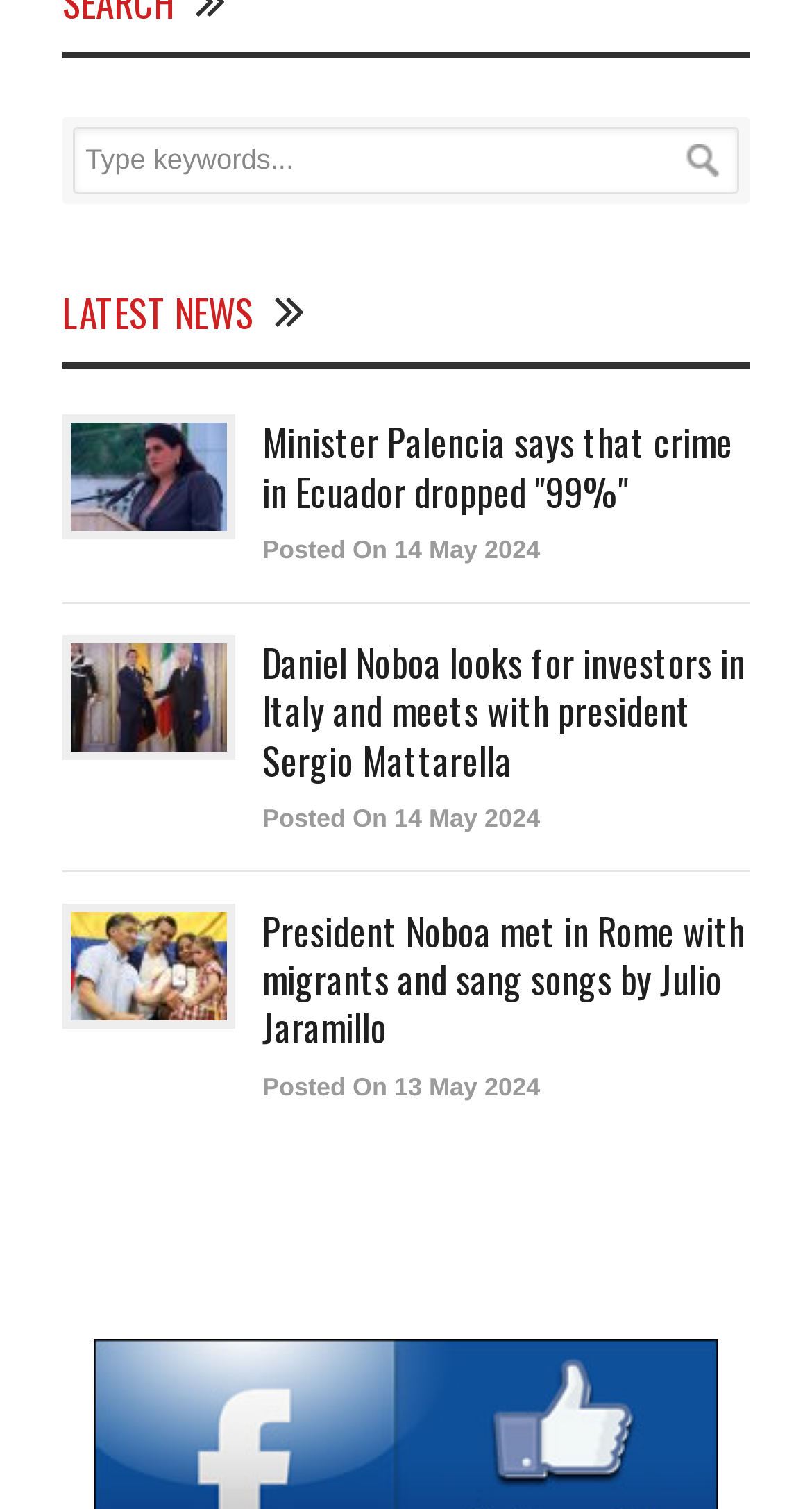Based on the provided description, "Posted On 14 May 2024", find the bounding box of the corresponding UI element in the screenshot.

[0.323, 0.355, 0.665, 0.374]